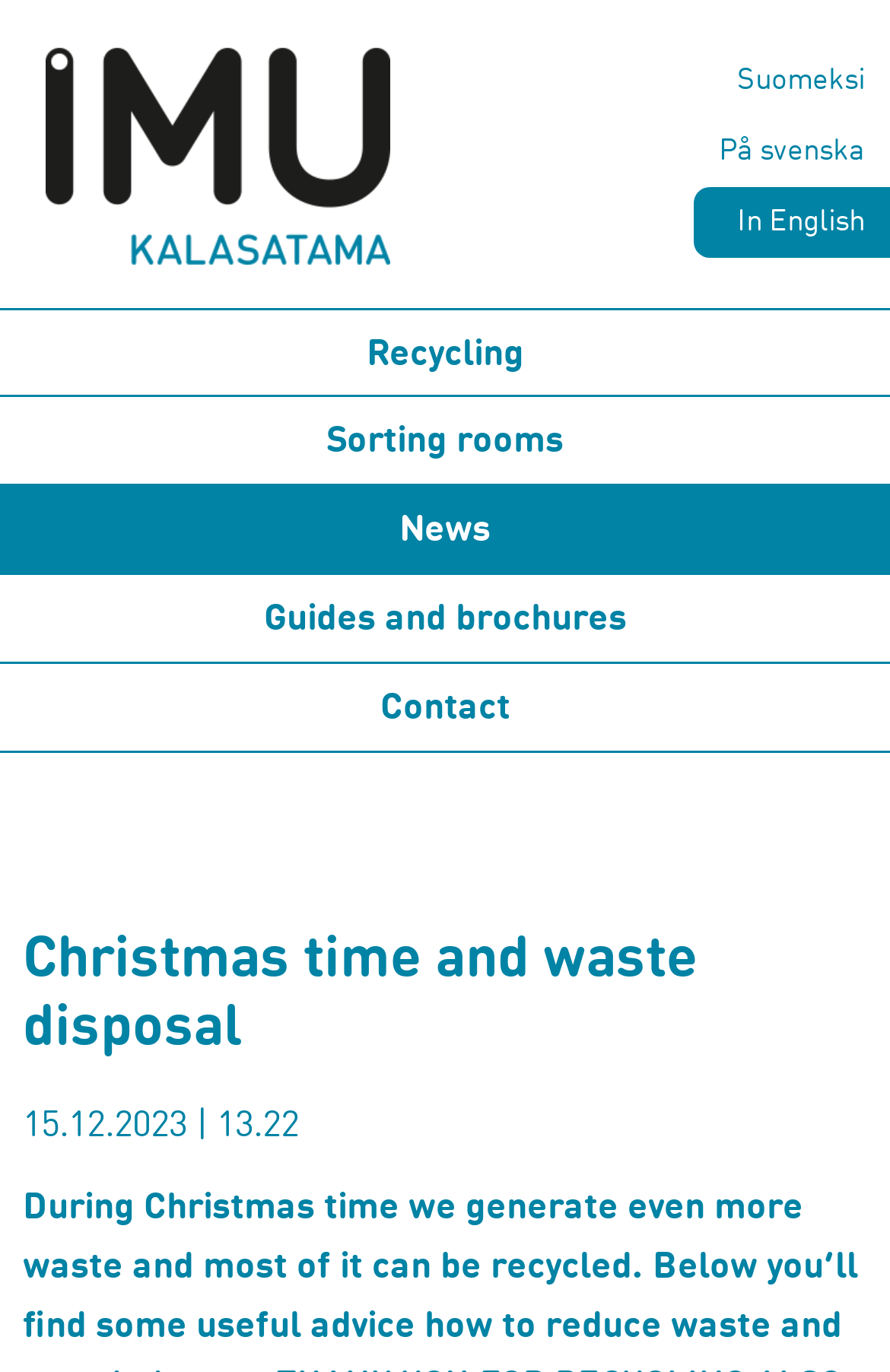What is the theme of the webpage?
Please ensure your answer to the question is detailed and covers all necessary aspects.

I inferred the theme of the webpage by looking at the heading element that contains the text 'Christmas time and waste disposal'. This suggests that the webpage is related to waste disposal, especially during the Christmas season.